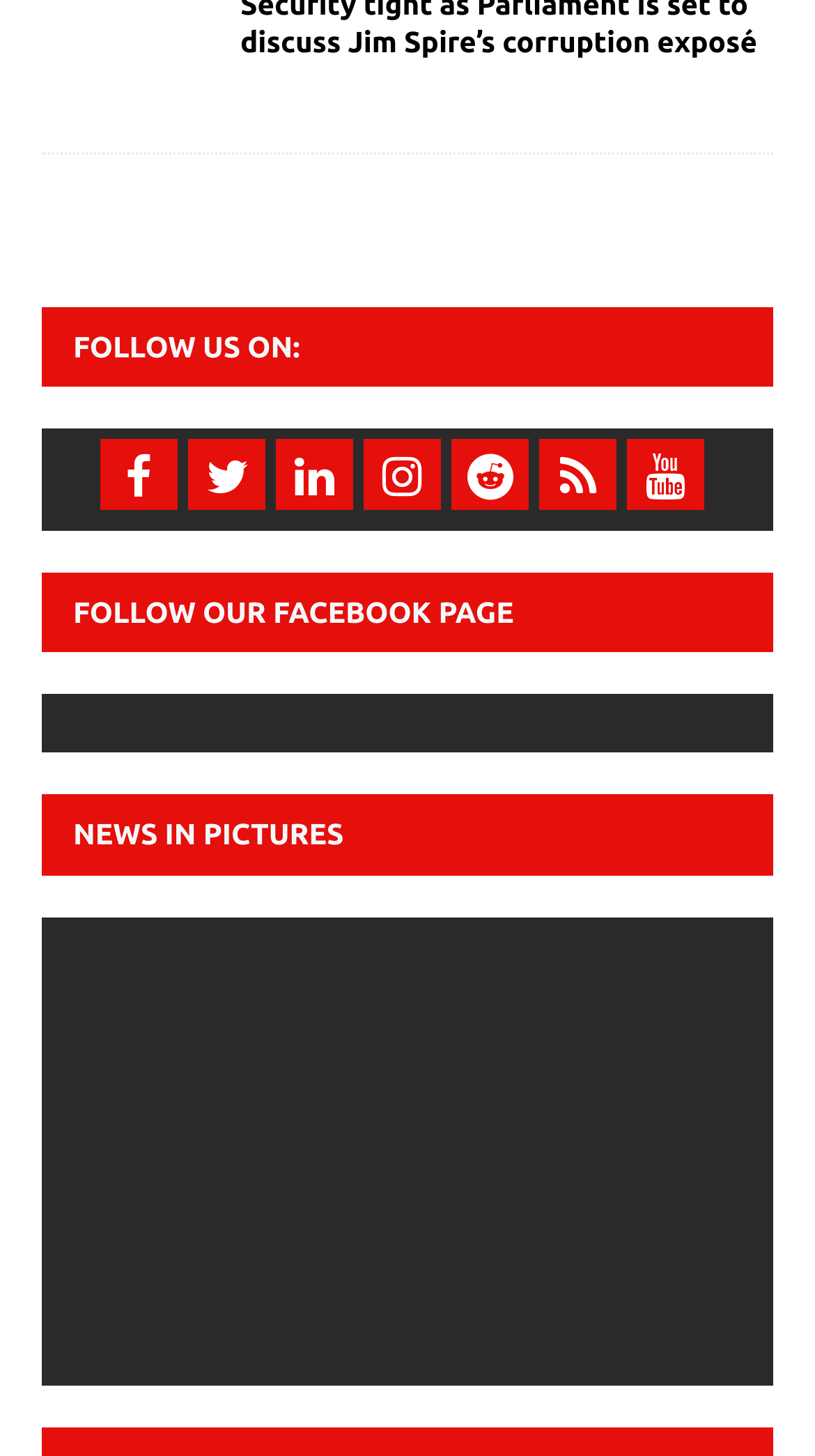Predict the bounding box of the UI element that fits this description: "title="Fraudsters target Total gas buyers"".

[0.609, 0.651, 0.814, 0.737]